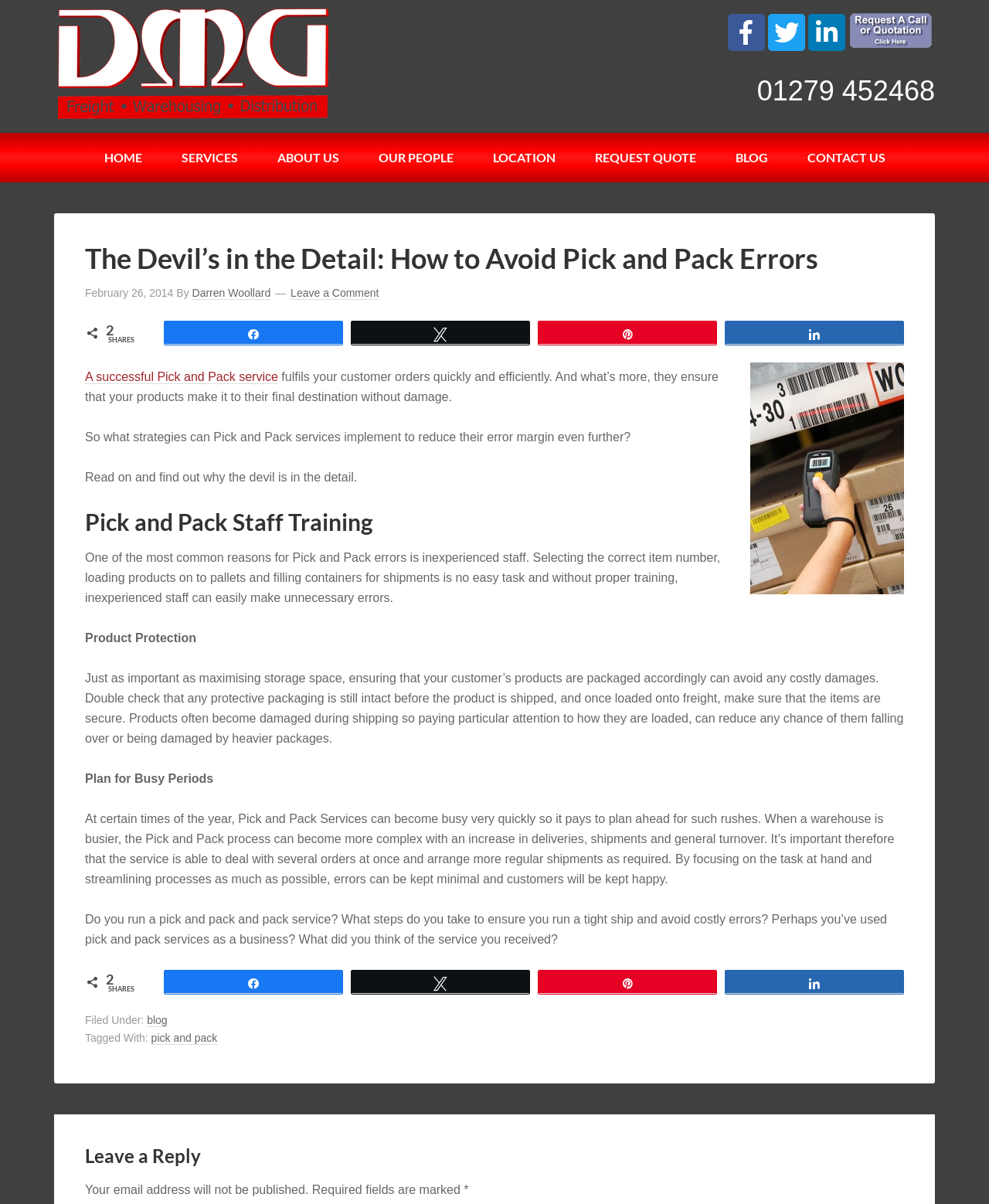Locate the bounding box coordinates of the clickable region to complete the following instruction: "Click on the Facebook link."

[0.736, 0.012, 0.773, 0.042]